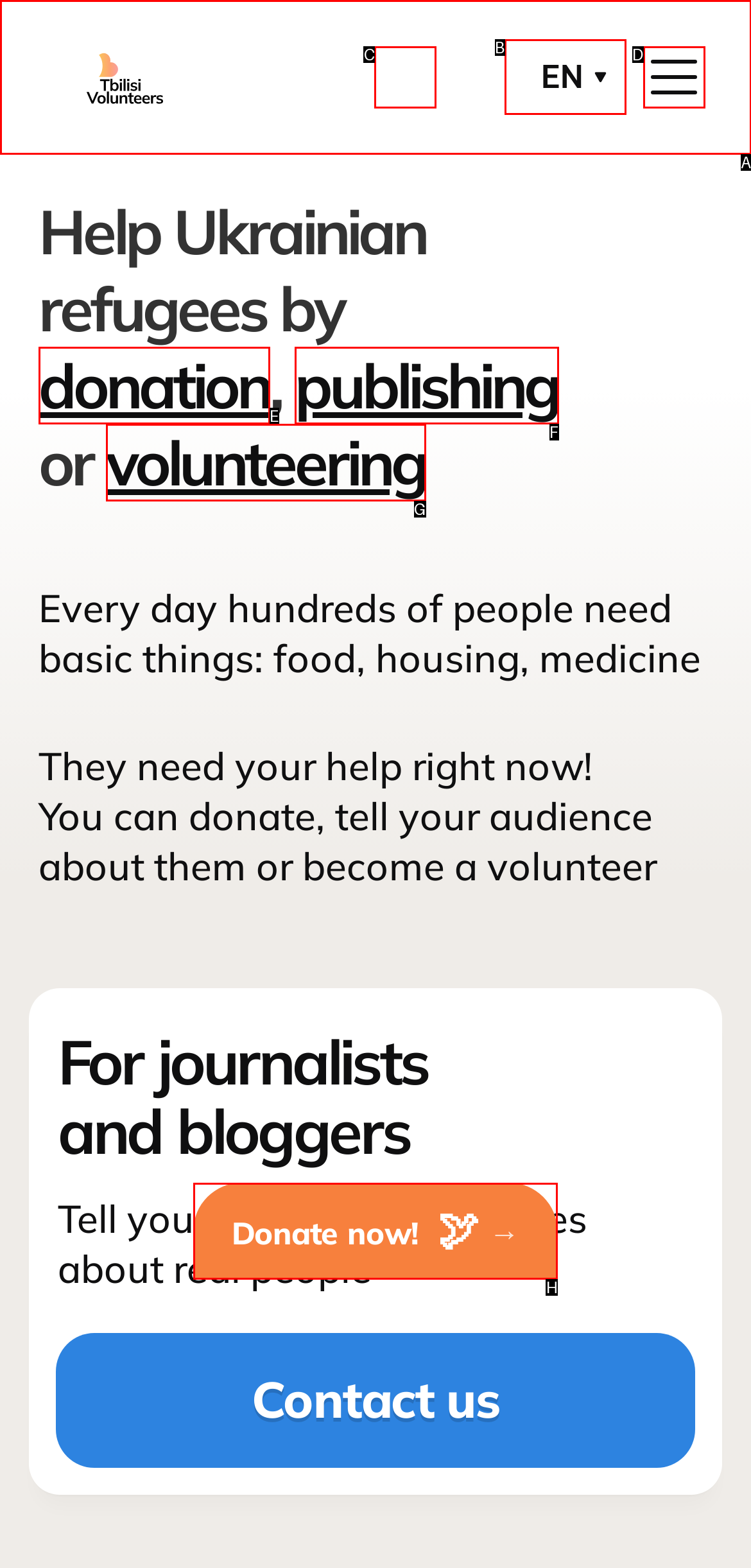Find the HTML element that corresponds to the description: publishing. Indicate your selection by the letter of the appropriate option.

F